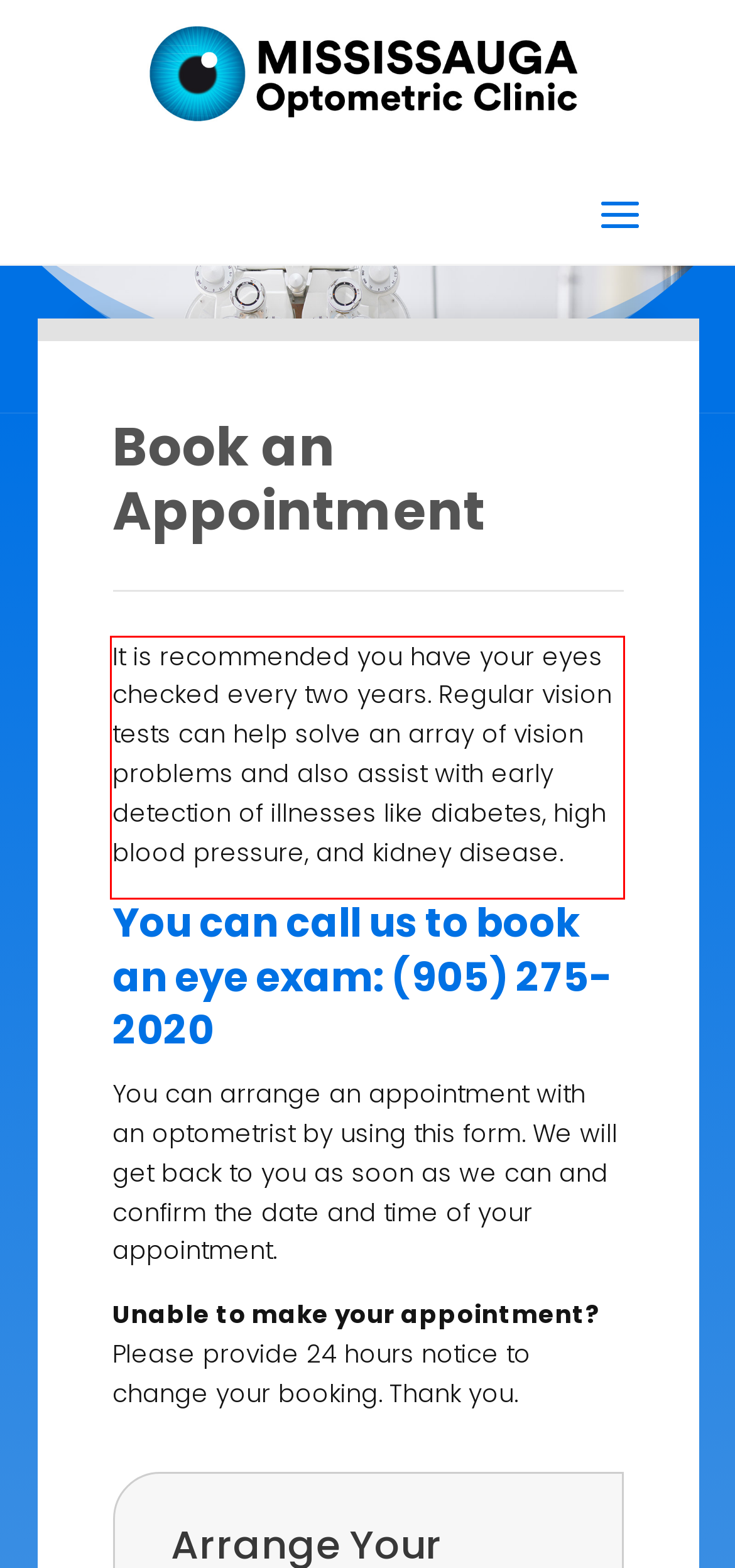Given a screenshot of a webpage with a red bounding box, please identify and retrieve the text inside the red rectangle.

It is recommended you have your eyes checked every two years. Regular vision tests can help solve an array of vision problems and also assist with early detection of illnesses like diabetes, high blood pressure, and kidney disease.